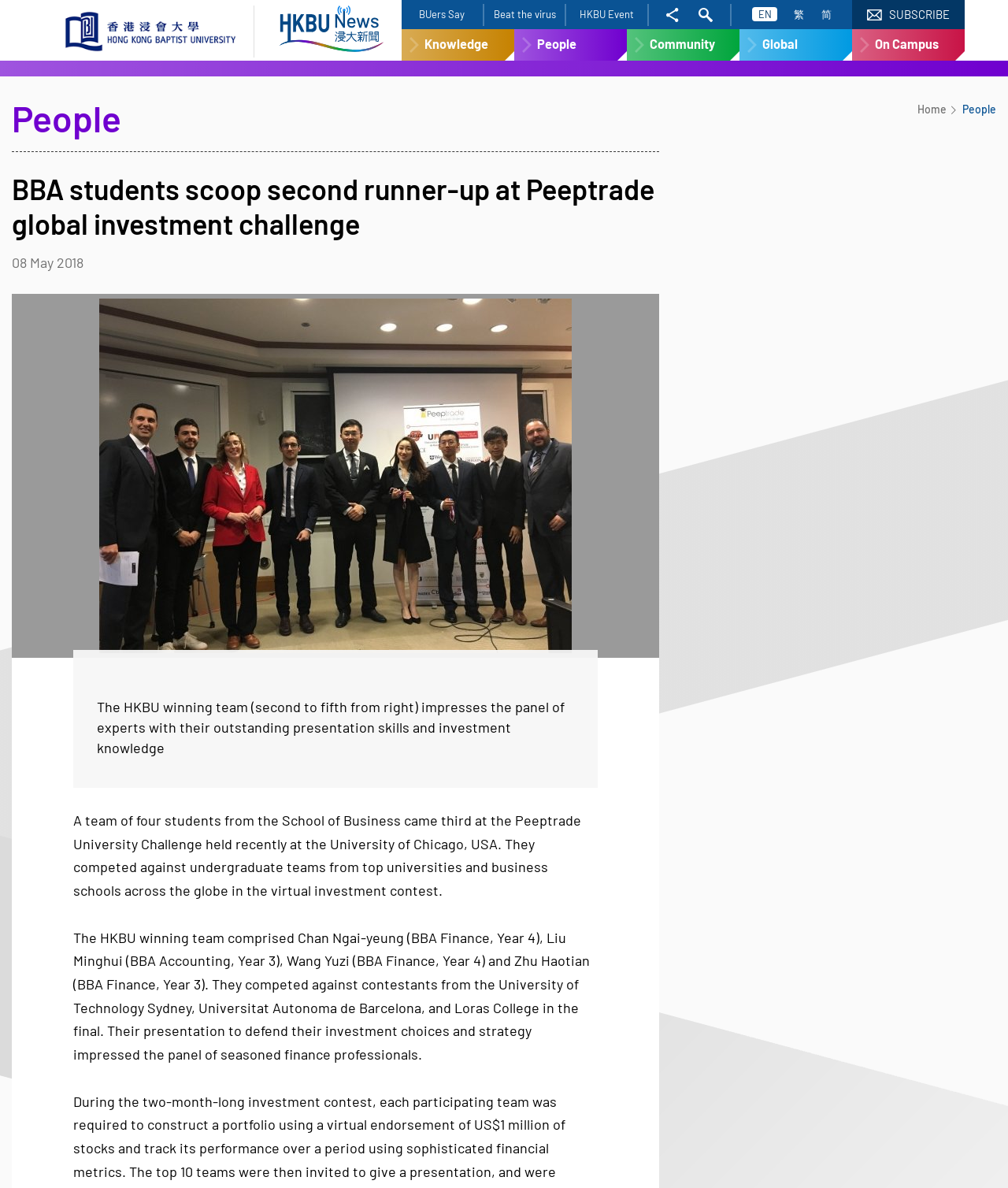Specify the bounding box coordinates of the area to click in order to execute this command: 'Visit Hong Kong Baptist University website'. The coordinates should consist of four float numbers ranging from 0 to 1, and should be formatted as [left, top, right, bottom].

[0.043, 0.005, 0.252, 0.049]